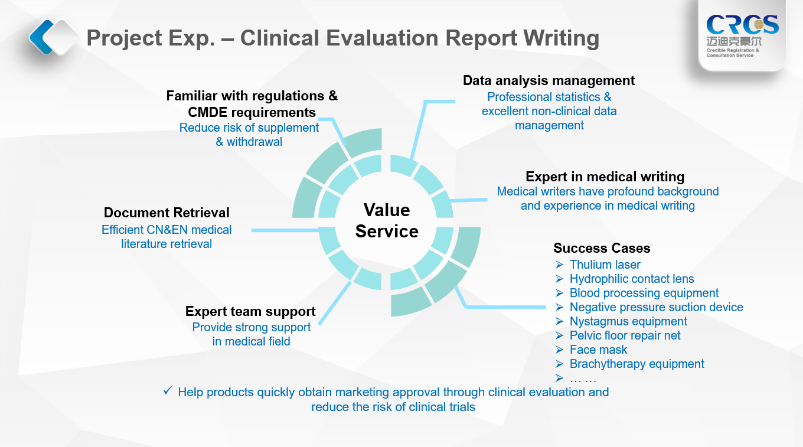What is the purpose of document retrieval?
Please look at the screenshot and answer in one word or a short phrase.

Efficient data retrieval